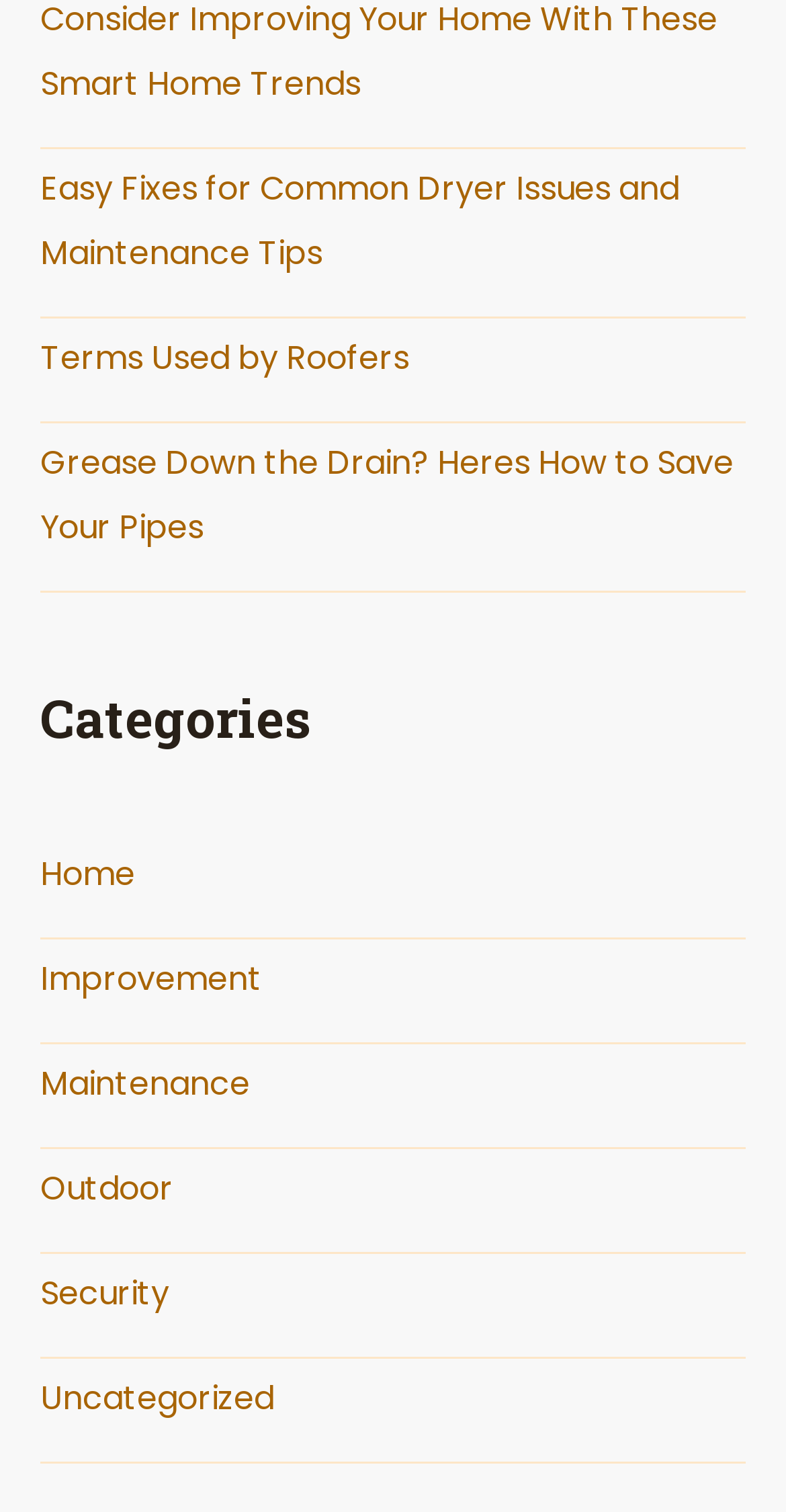Identify the bounding box coordinates of the region that should be clicked to execute the following instruction: "Learn about maintenance tips".

[0.051, 0.701, 0.318, 0.732]